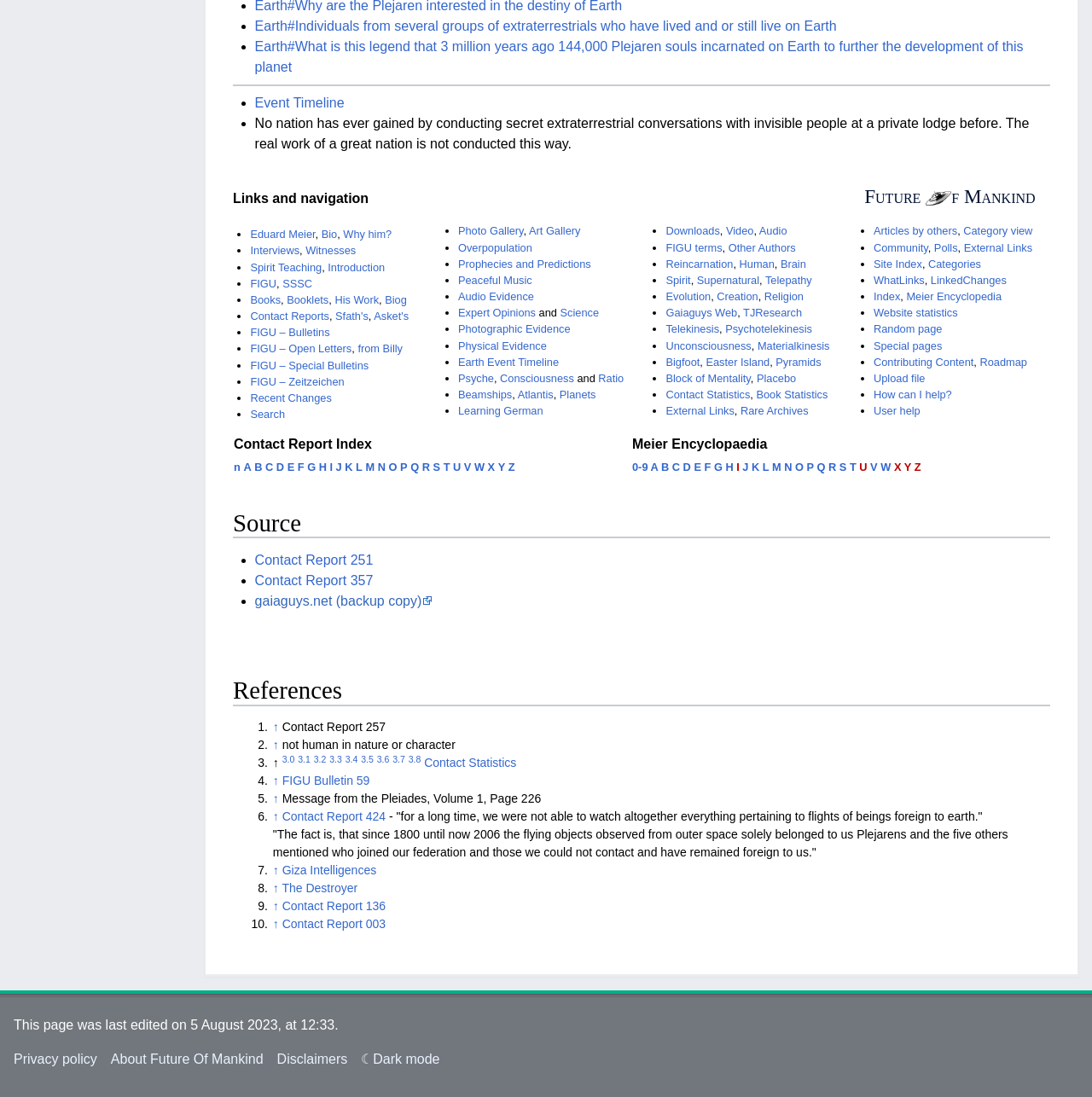Answer the question below with a single word or a brief phrase: 
What is the topic of the first link?

Earth